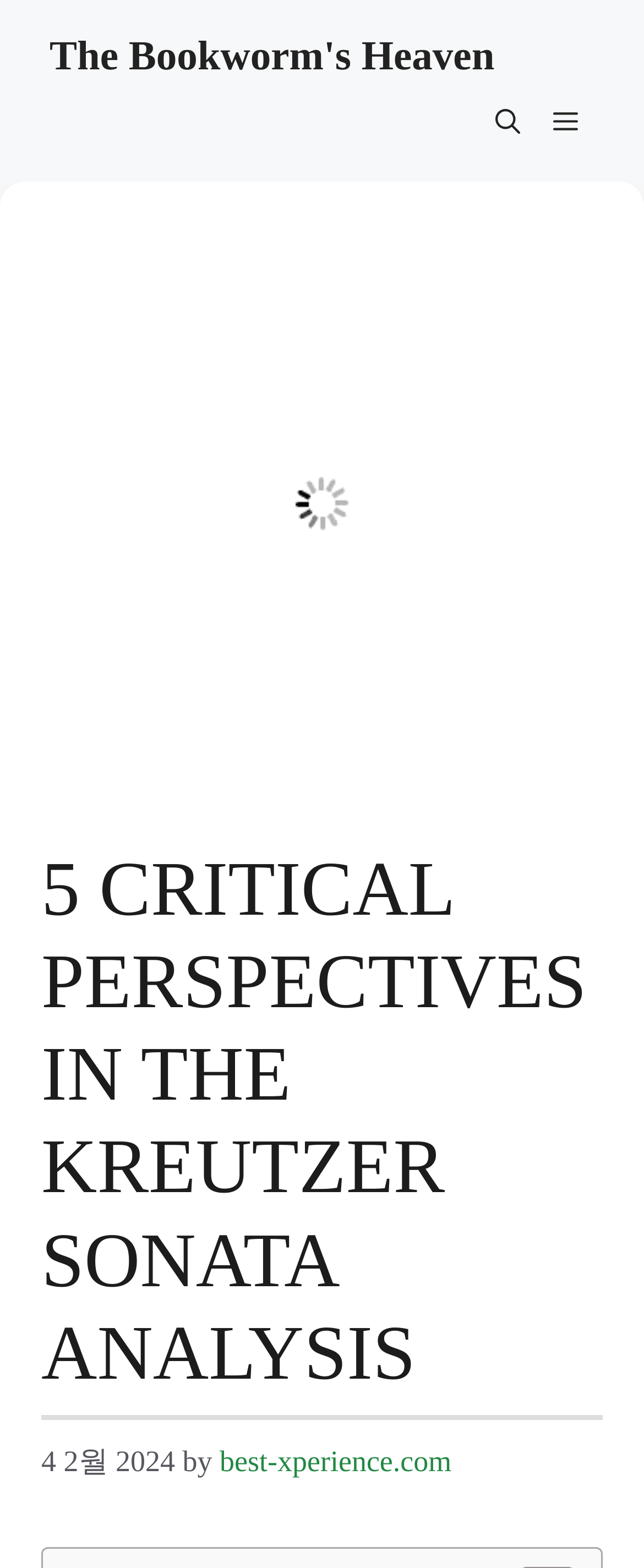Using the information from the screenshot, answer the following question thoroughly:
What is the title of the image on the webpage?

I found the answer by looking at the image element with the corresponding text, which is a child of the navigation element.